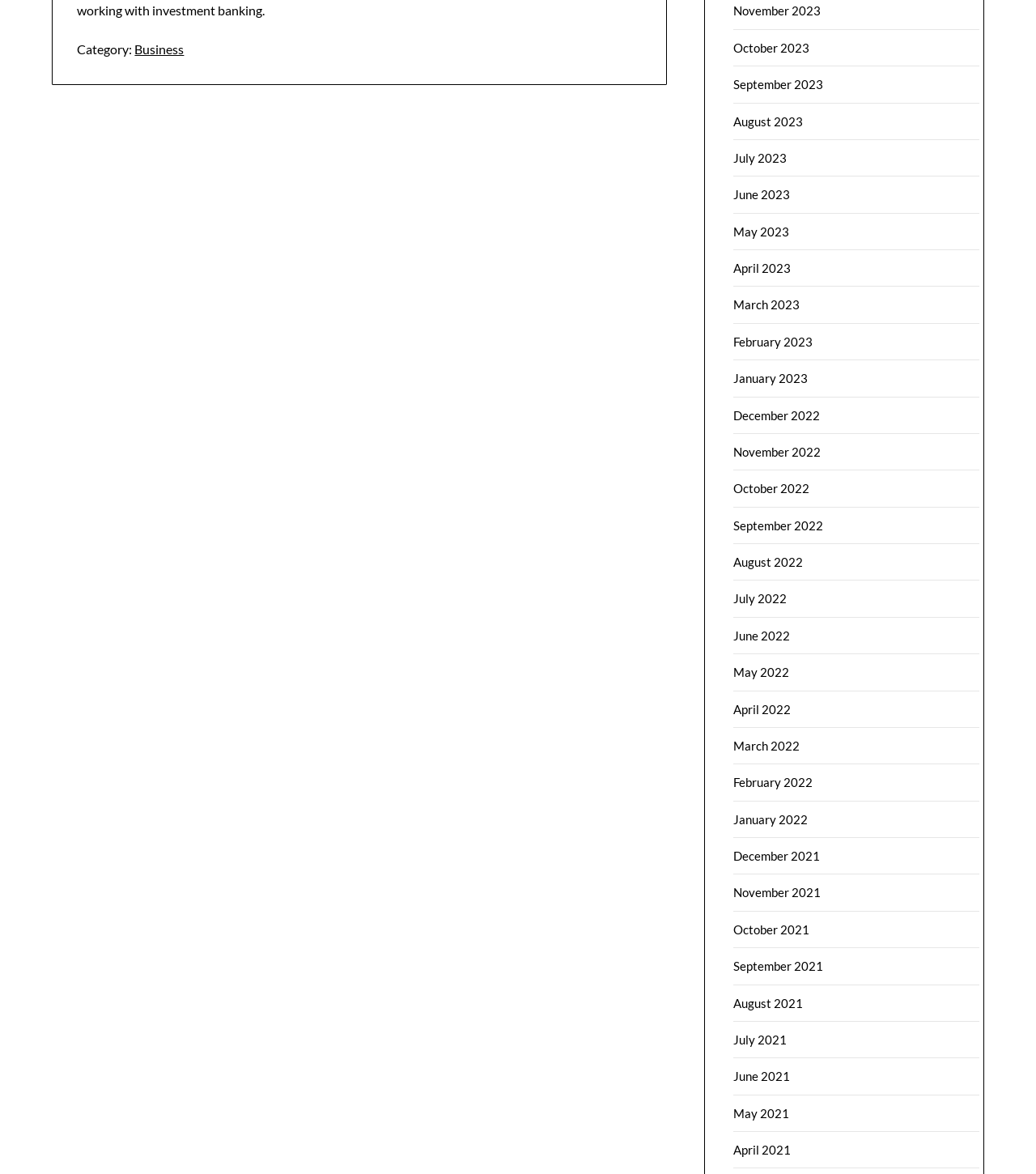What is the position of the 'November 2023' link on the webpage?
Based on the visual details in the image, please answer the question thoroughly.

The 'November 2023' link is located at the top-right of the webpage, as indicated by its bounding box coordinates [0.708, 0.003, 0.792, 0.015], which shows it is positioned at the top and right side of the webpage.